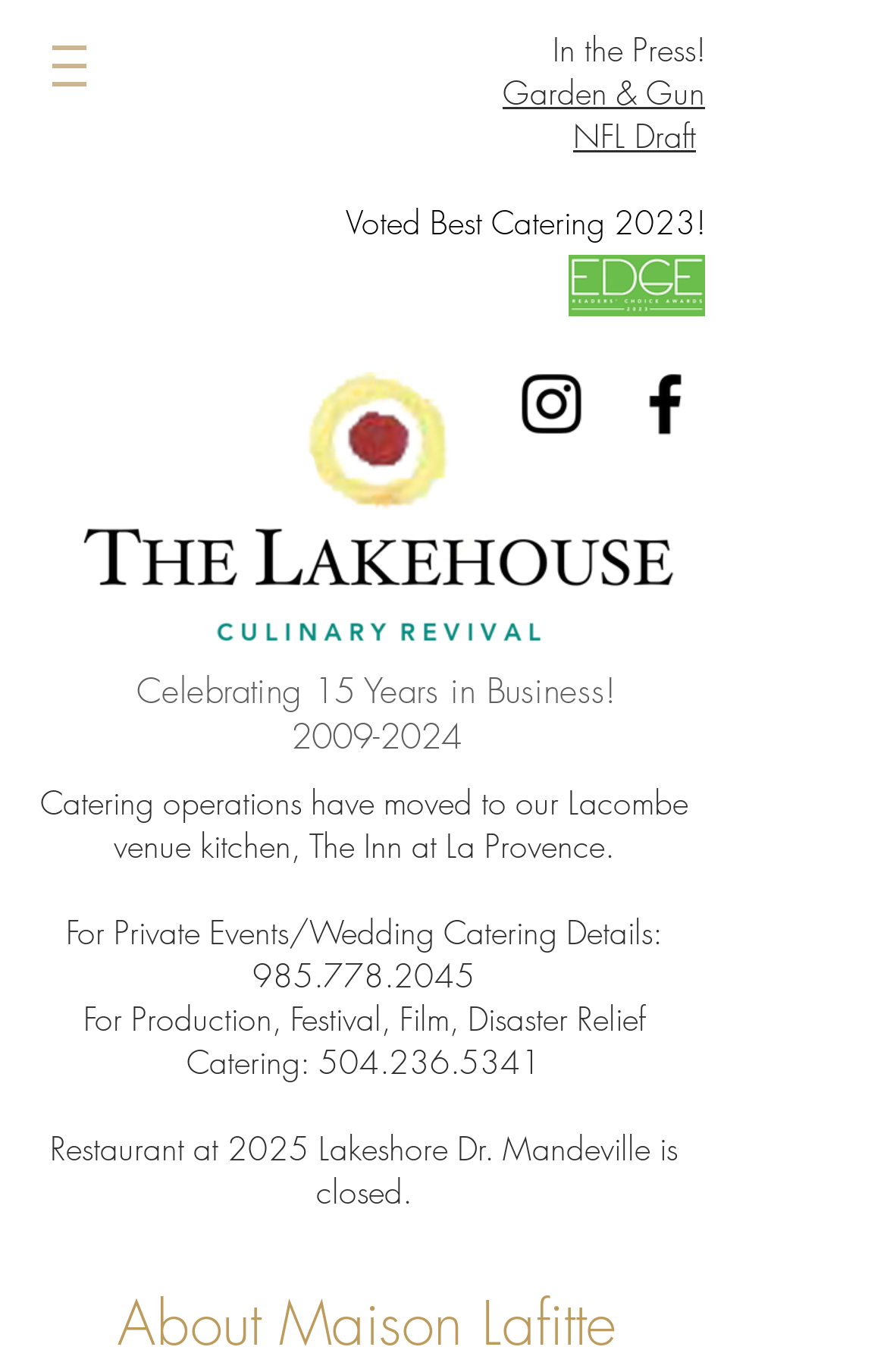What is the phone number for private events and wedding catering?
Using the information from the image, give a concise answer in one word or a short phrase.

985.778.2045